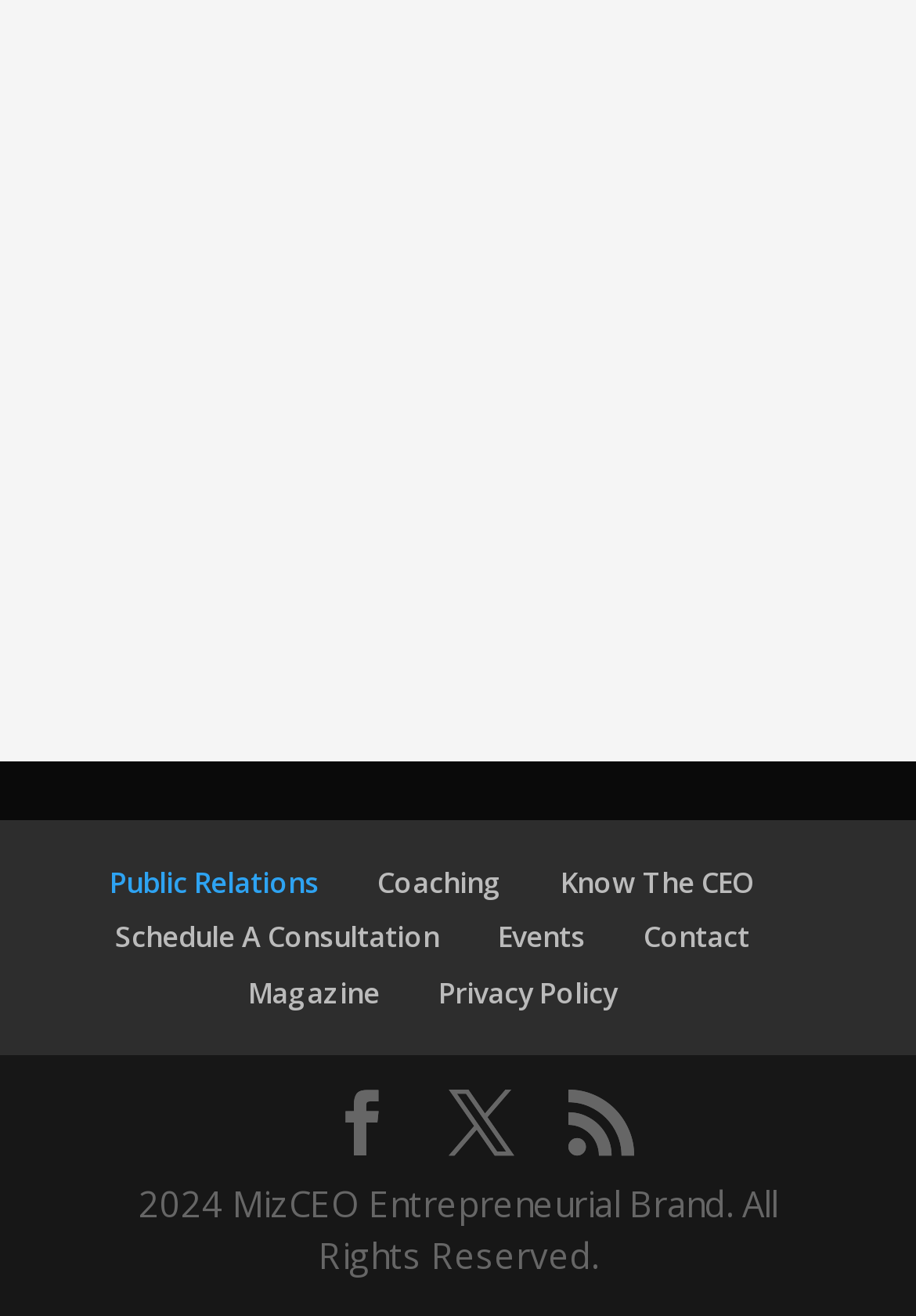Please determine the bounding box coordinates for the UI element described as: "Racial Gap".

None